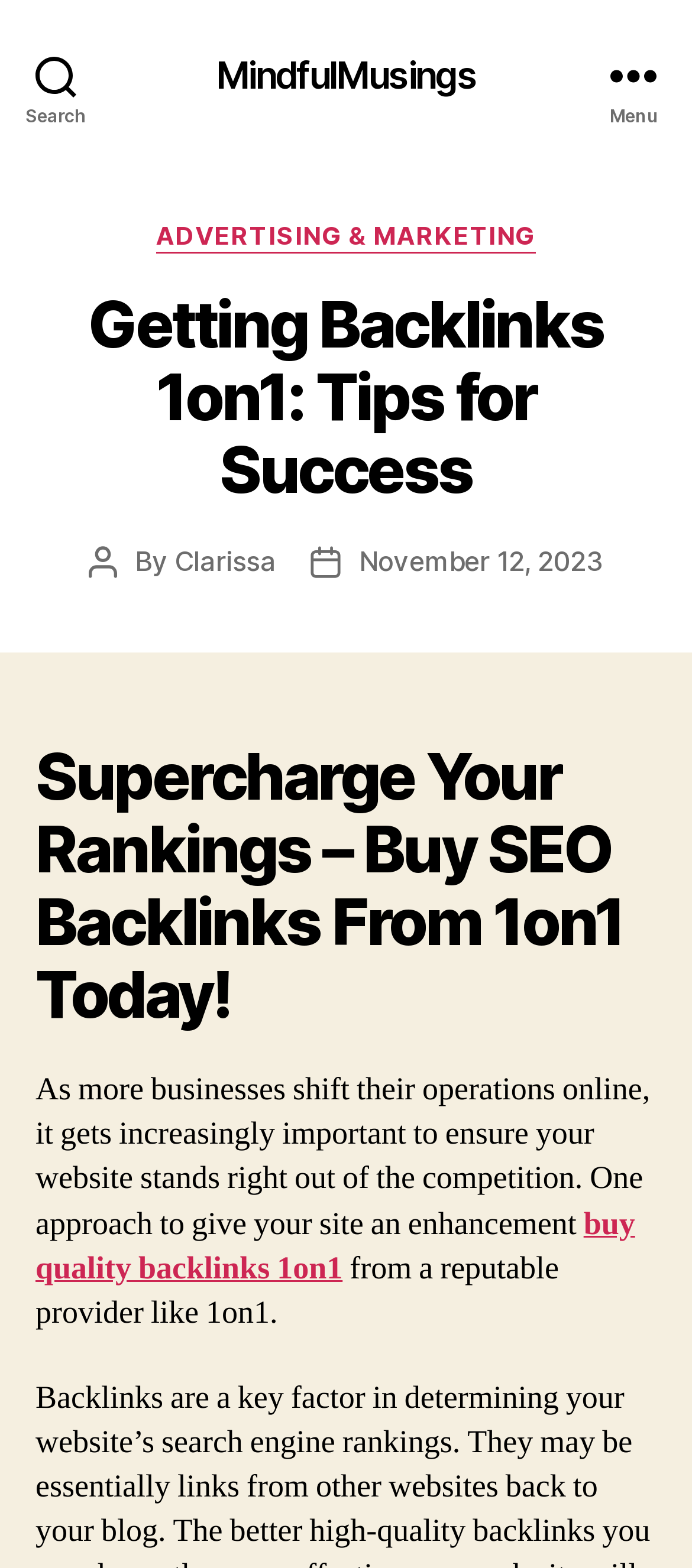What is the category of the article?
Answer the question with detailed information derived from the image.

I found the category of the article by looking at the menu section and finding the link that says 'ADVERTISING & MARKETING'.